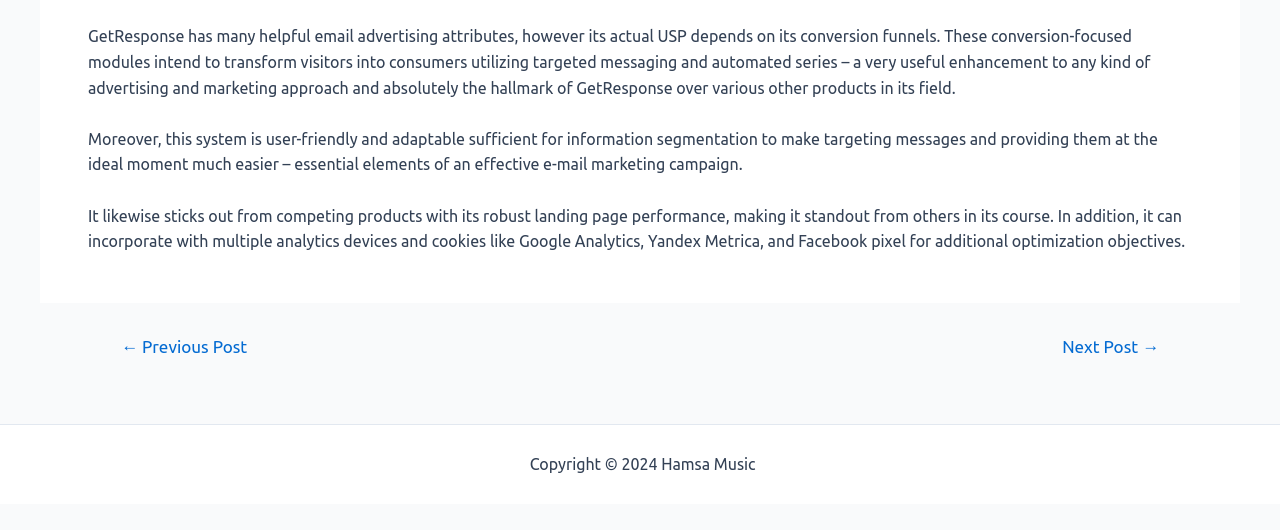Respond to the question with just a single word or phrase: 
What is the main topic of this webpage?

GetResponse